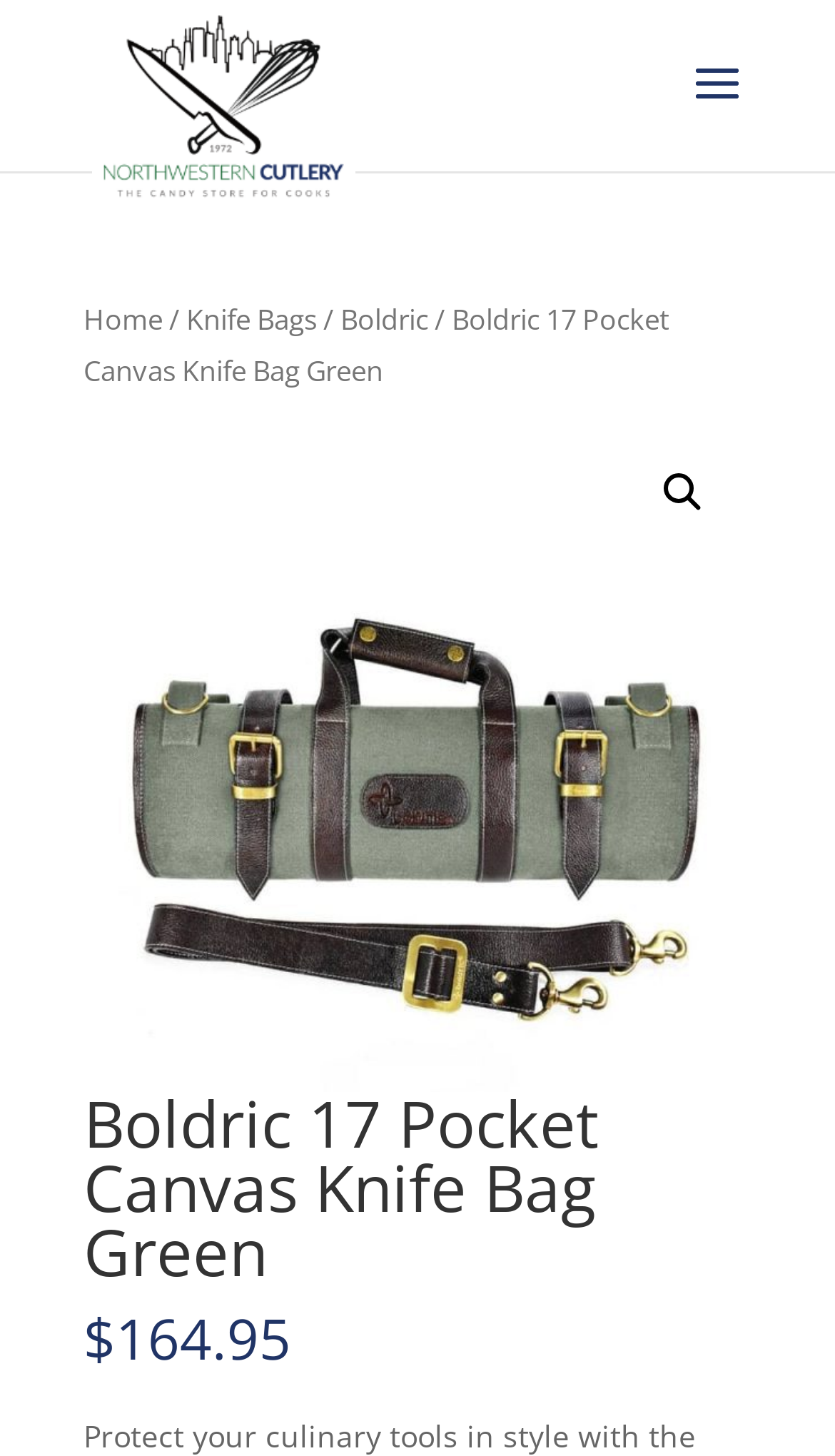Identify the bounding box coordinates for the UI element described as: "Sierra Leone".

None